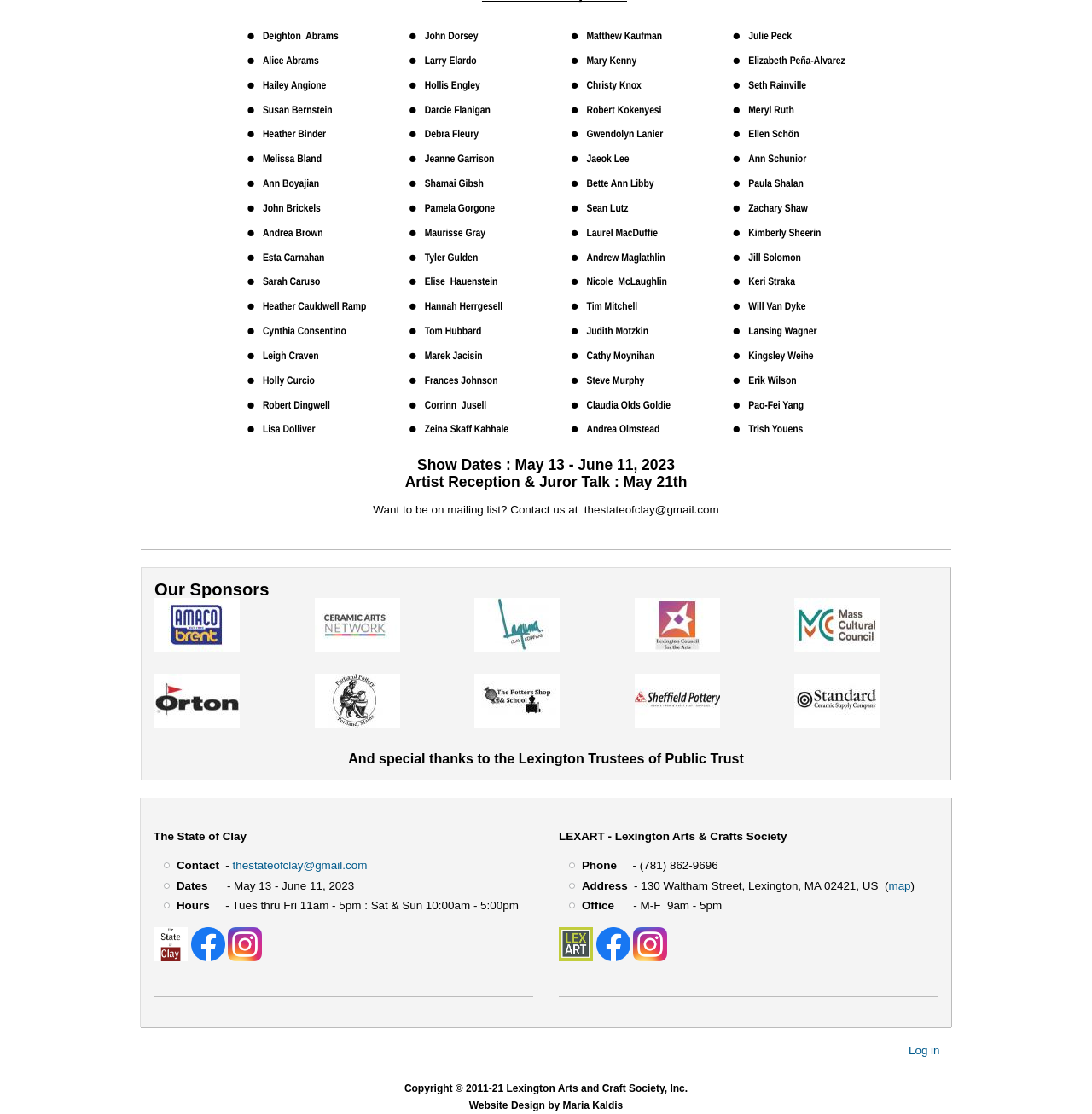What is the address of LEXART - Lexington Arts & Crafts Society?
Can you provide a detailed and comprehensive answer to the question?

I found the answer by looking at the StaticText elements that describe the address, including the street, city, state, and zip code.